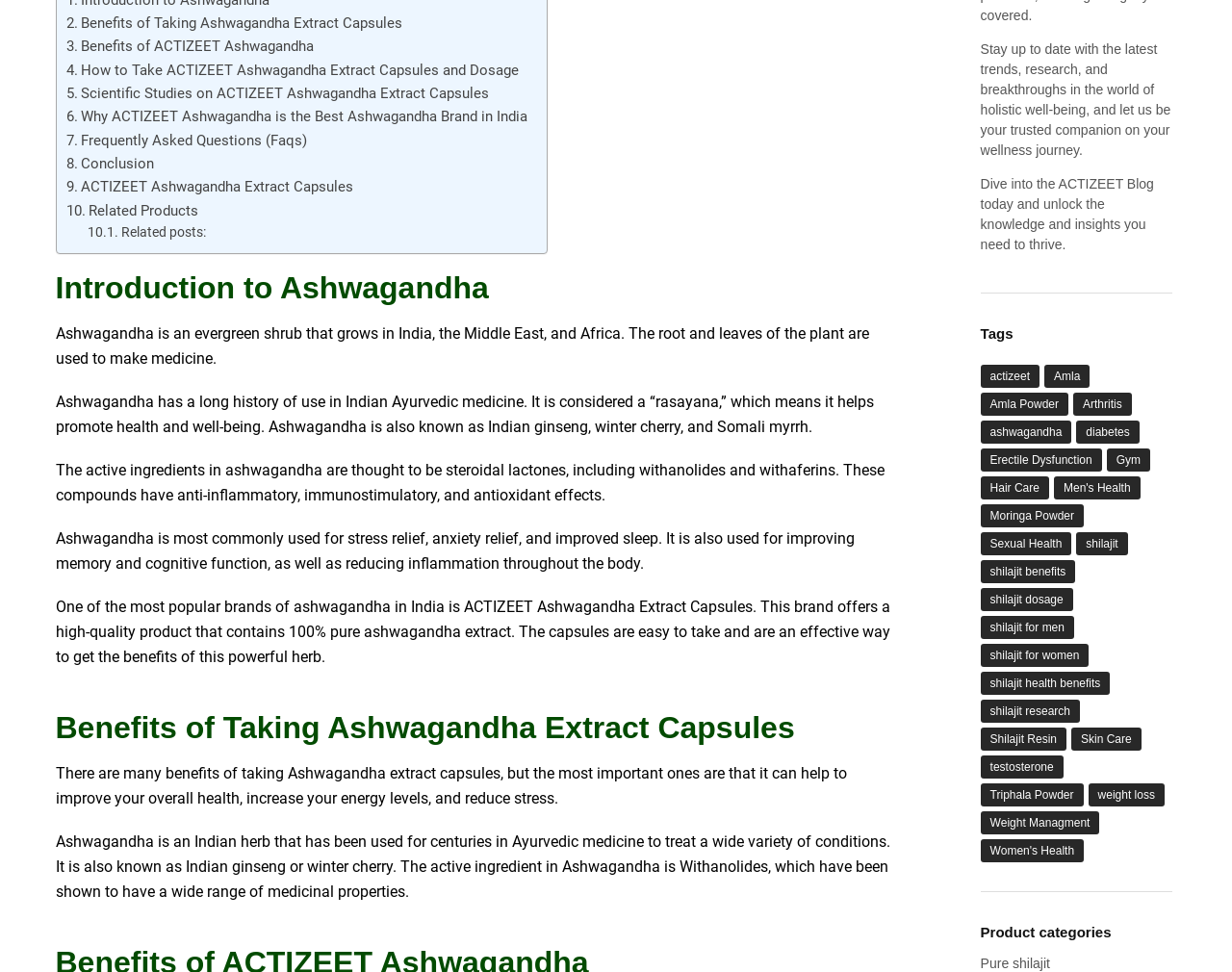Find the bounding box coordinates for the HTML element described in this sentence: "ACTIZEET Ashwagandha Extract Capsules". Provide the coordinates as four float numbers between 0 and 1, in the format [left, top, right, bottom].

[0.054, 0.169, 0.286, 0.193]